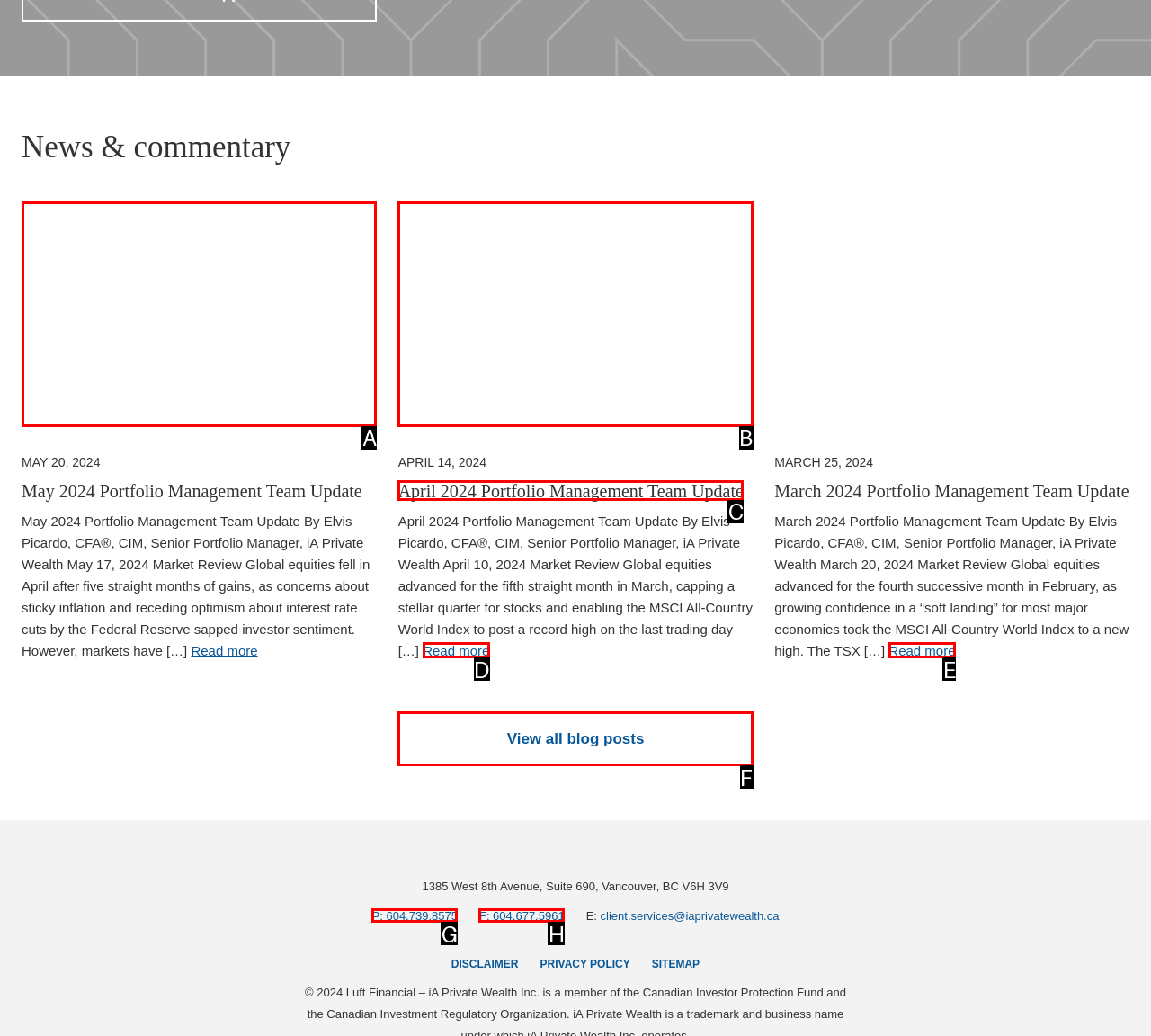What is the letter of the UI element you should click to Read April 2024 Portfolio Management Team Update? Provide the letter directly.

C